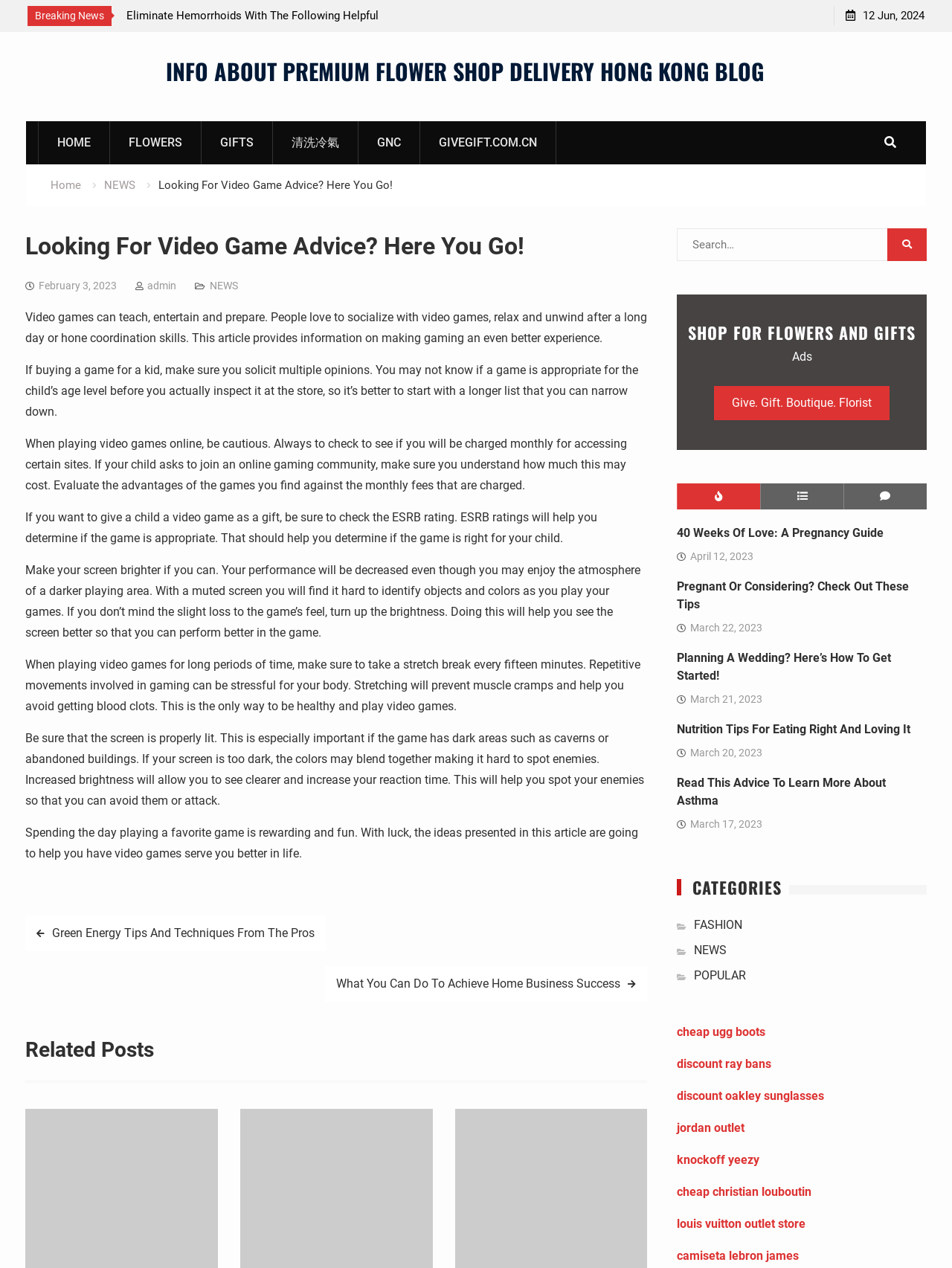Using the information in the image, give a detailed answer to the following question: What is the category of the link 'FASHION'?

The link 'FASHION' is listed under the 'CATEGORIES' heading, indicating that it is a category of content on the website, likely related to fashion news or articles.